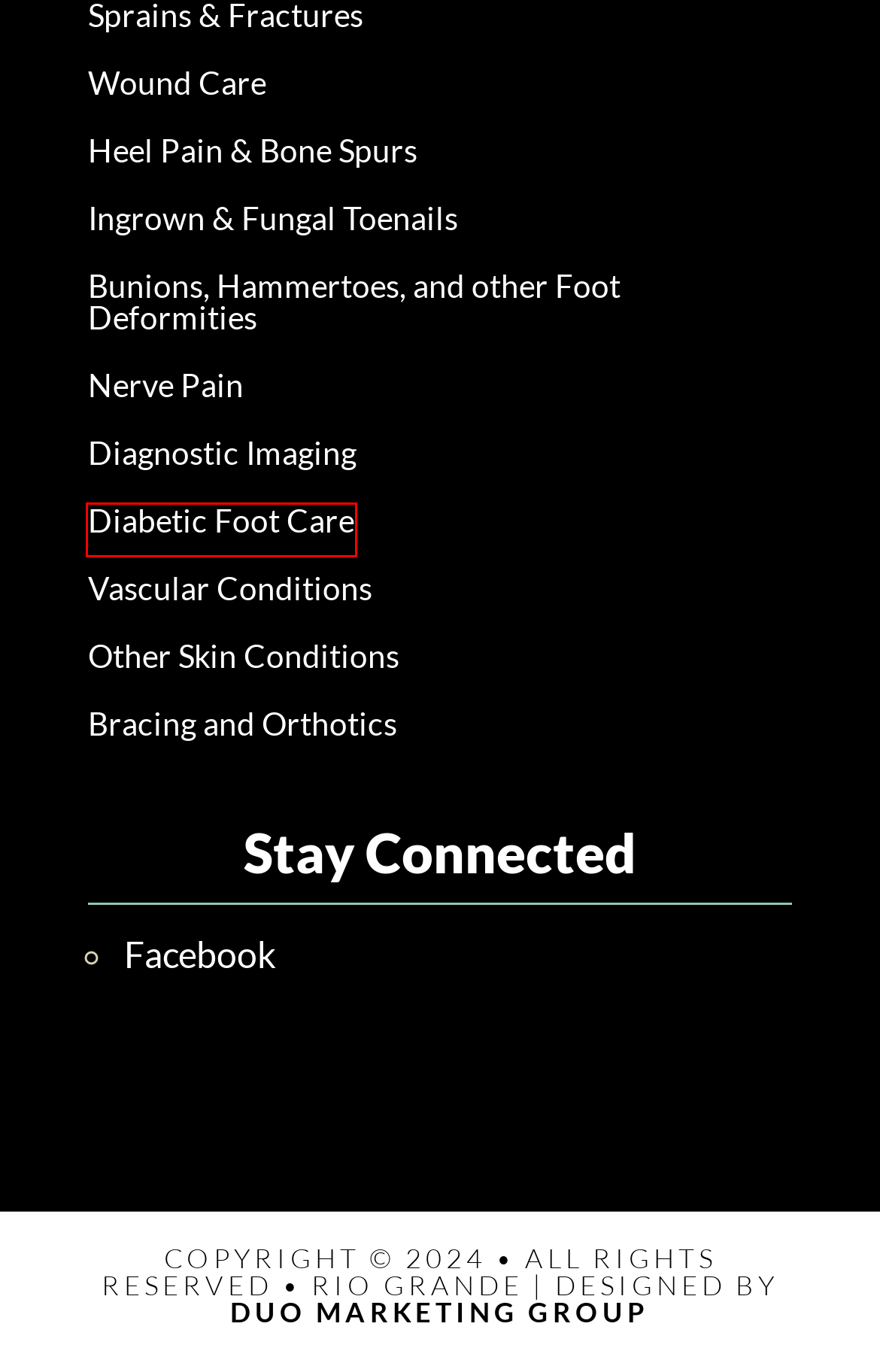Examine the screenshot of a webpage with a red rectangle bounding box. Select the most accurate webpage description that matches the new webpage after clicking the element within the bounding box. Here are the candidates:
A. Wound Care - Rio Grande
B. Vascular Conditions - Rio Grande
C. Diagnostic Imaging - Rio Grande
D. Bracing and Orthotics - Rio Grande
E. Ingrown & Fungal Toenails - Rio Grande
F. Diabetic Foot Care - Rio Grande
G. Nerve Pain - Rio Grande
H. Bunions, Hammertoes, and other Foot Deformities - Rio Grande

F